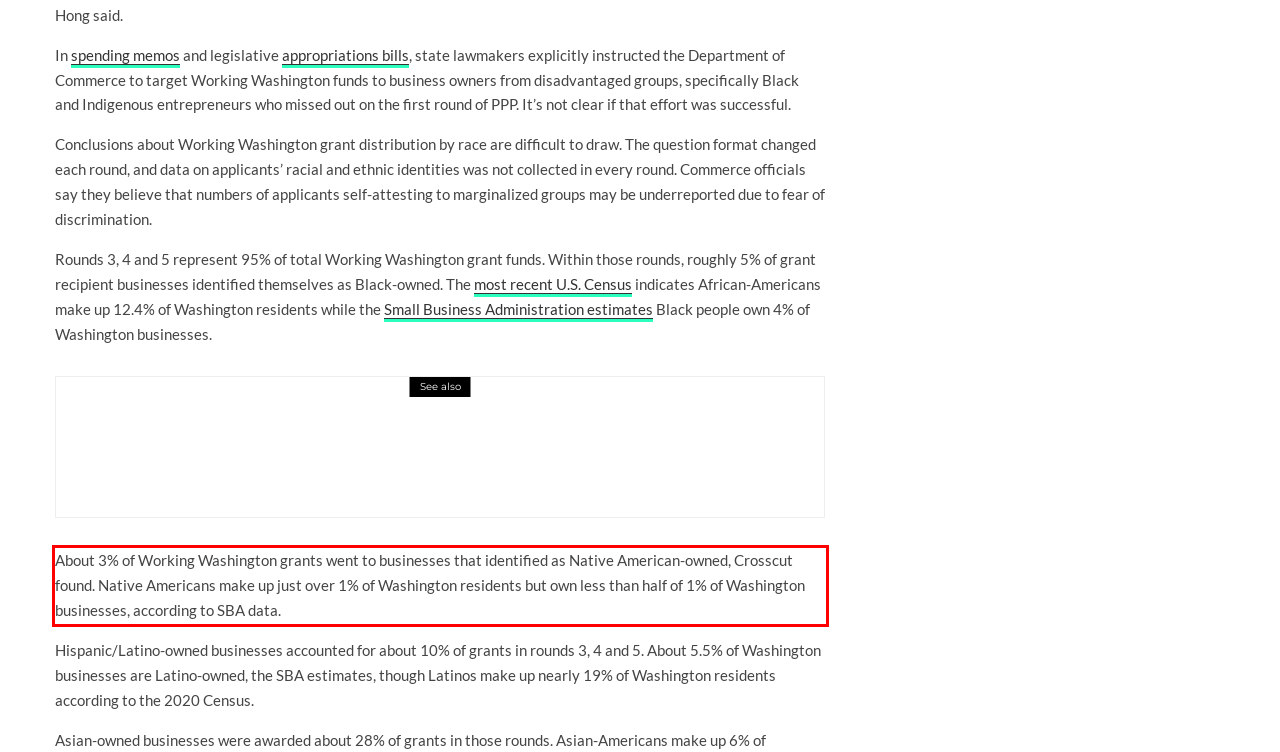Please extract the text content from the UI element enclosed by the red rectangle in the screenshot.

About 3% of Working Washington grants went to businesses that identified as Native American-owned, Crosscut found. Native Americans make up just over 1% of Washington residents but own less than half of 1% of Washington businesses, according to SBA data.